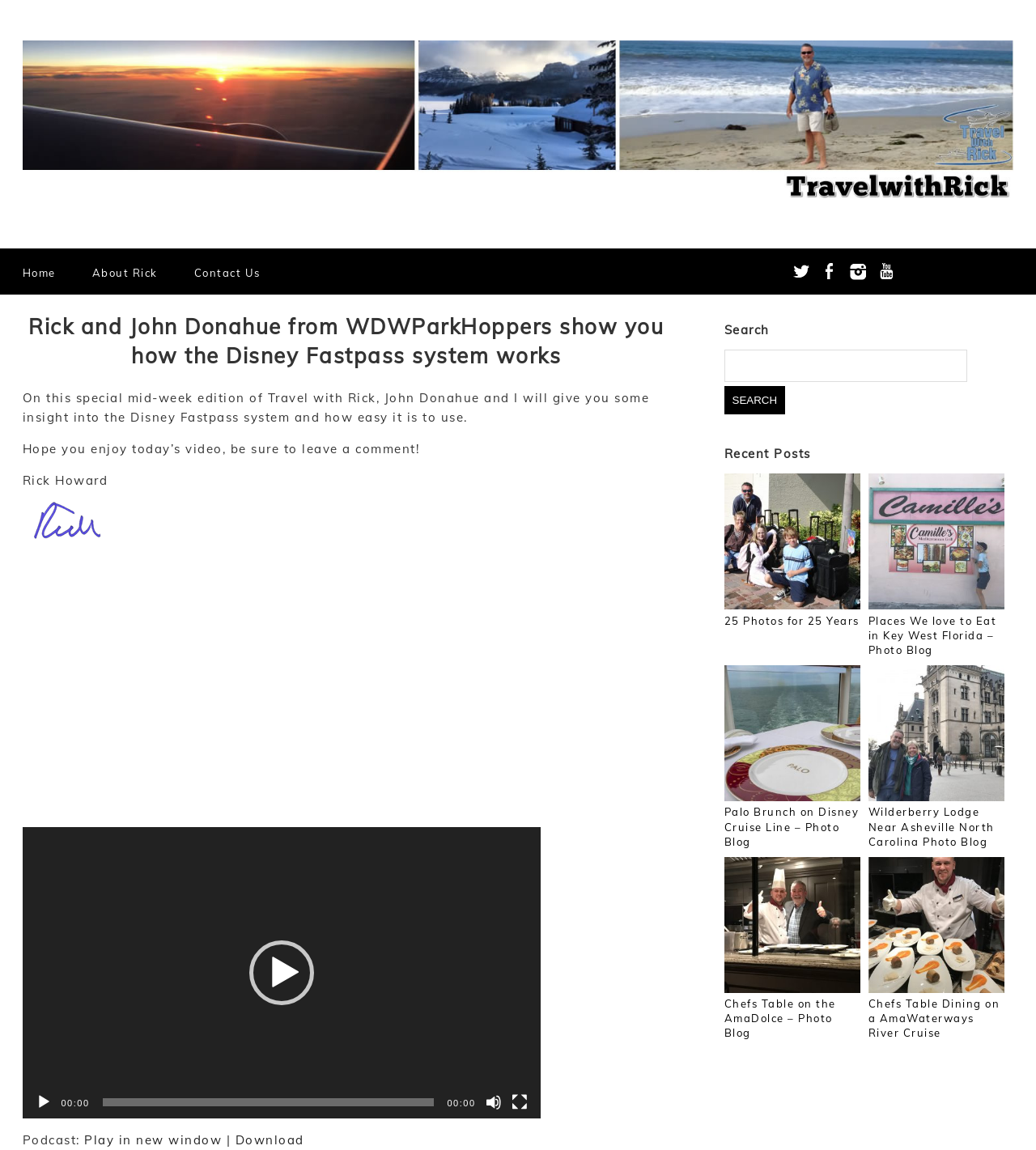What is the name of the video player?
From the image, respond with a single word or phrase.

Video Player